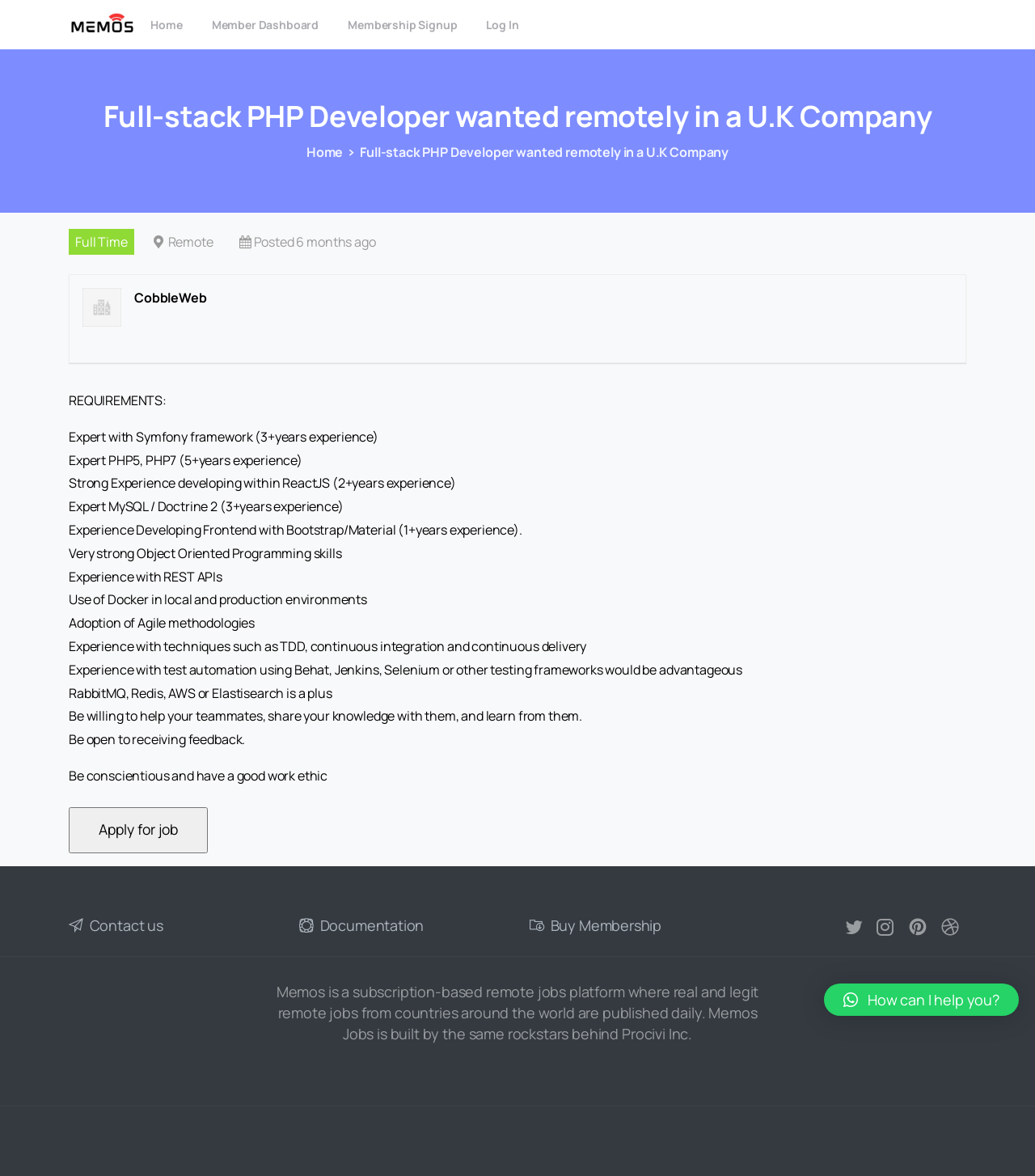What is the purpose of the 'Apply for job' button?
Give a one-word or short-phrase answer derived from the screenshot.

To apply for the job